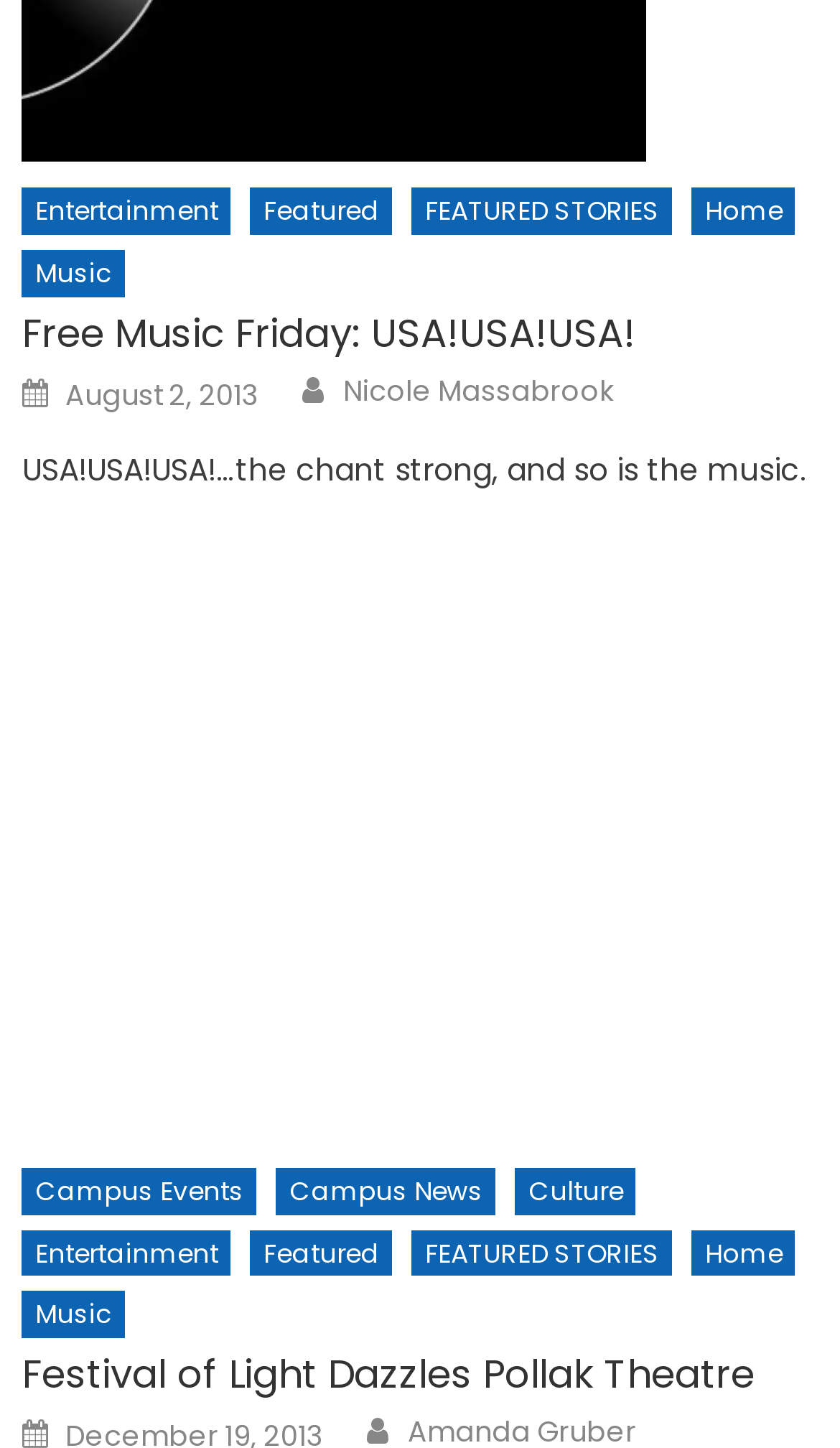What is the category of the article 'Free Music Friday: USA!USA!USA!'?
Using the image, give a concise answer in the form of a single word or short phrase.

Music